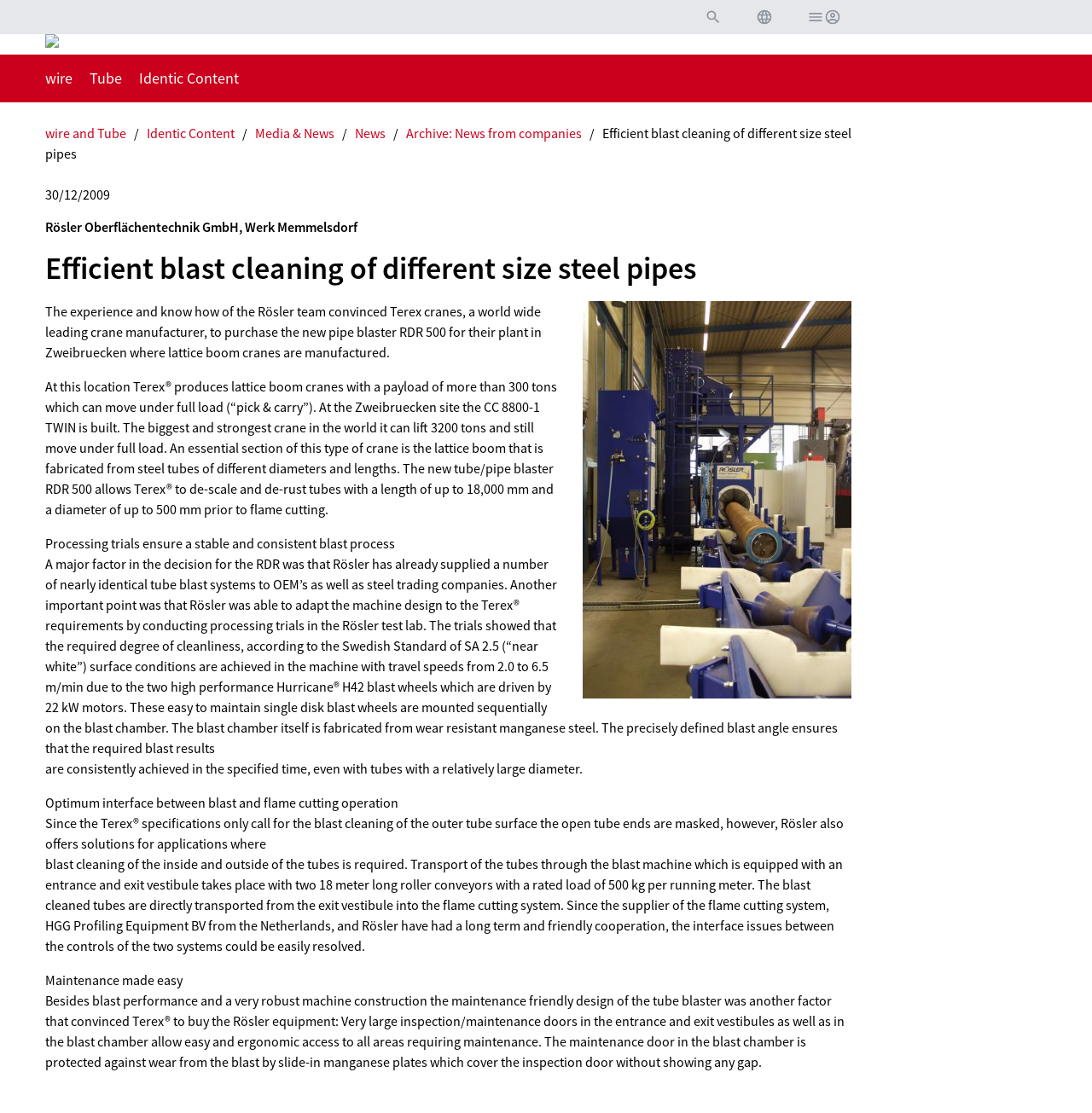Determine the coordinates of the bounding box for the clickable area needed to execute this instruction: "Switch to English".

[0.692, 0.008, 0.708, 0.023]